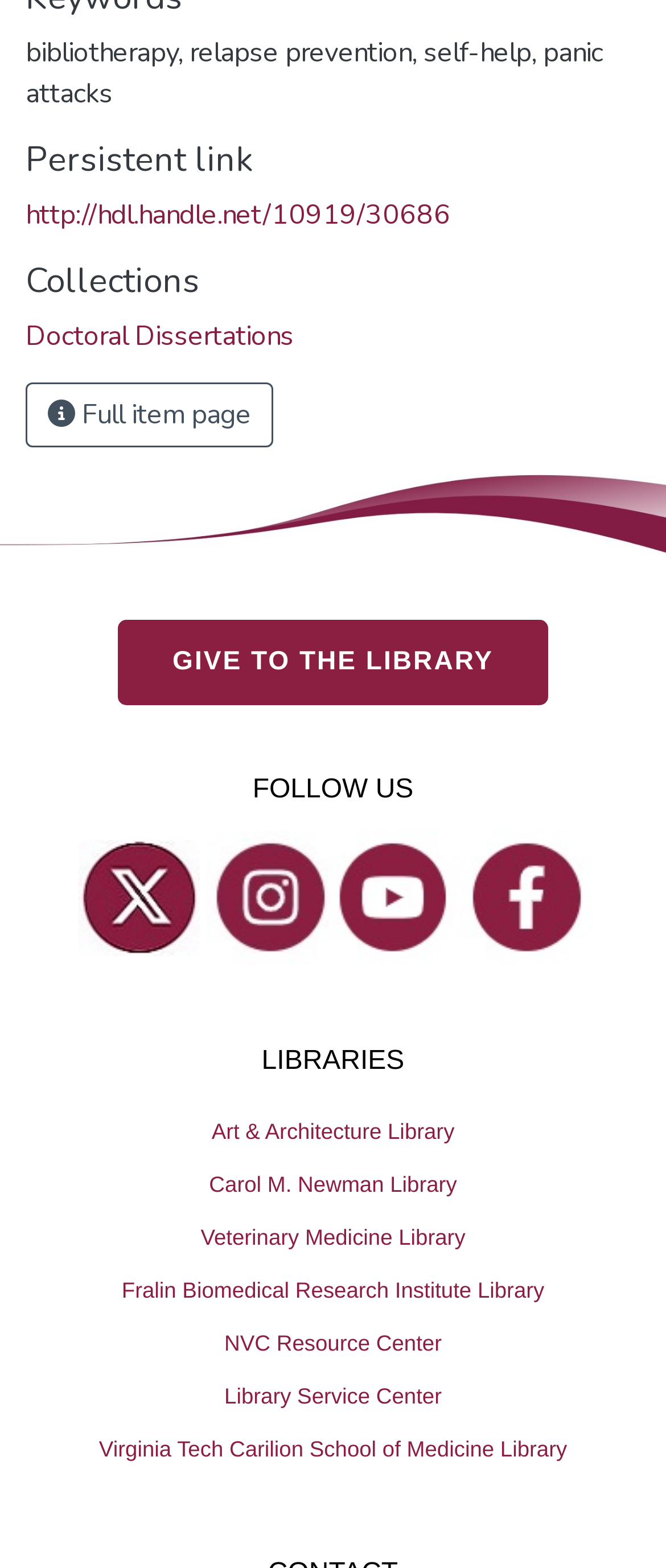Extract the bounding box for the UI element that matches this description: "Carol M. Newman Library".

[0.0, 0.739, 1.0, 0.772]